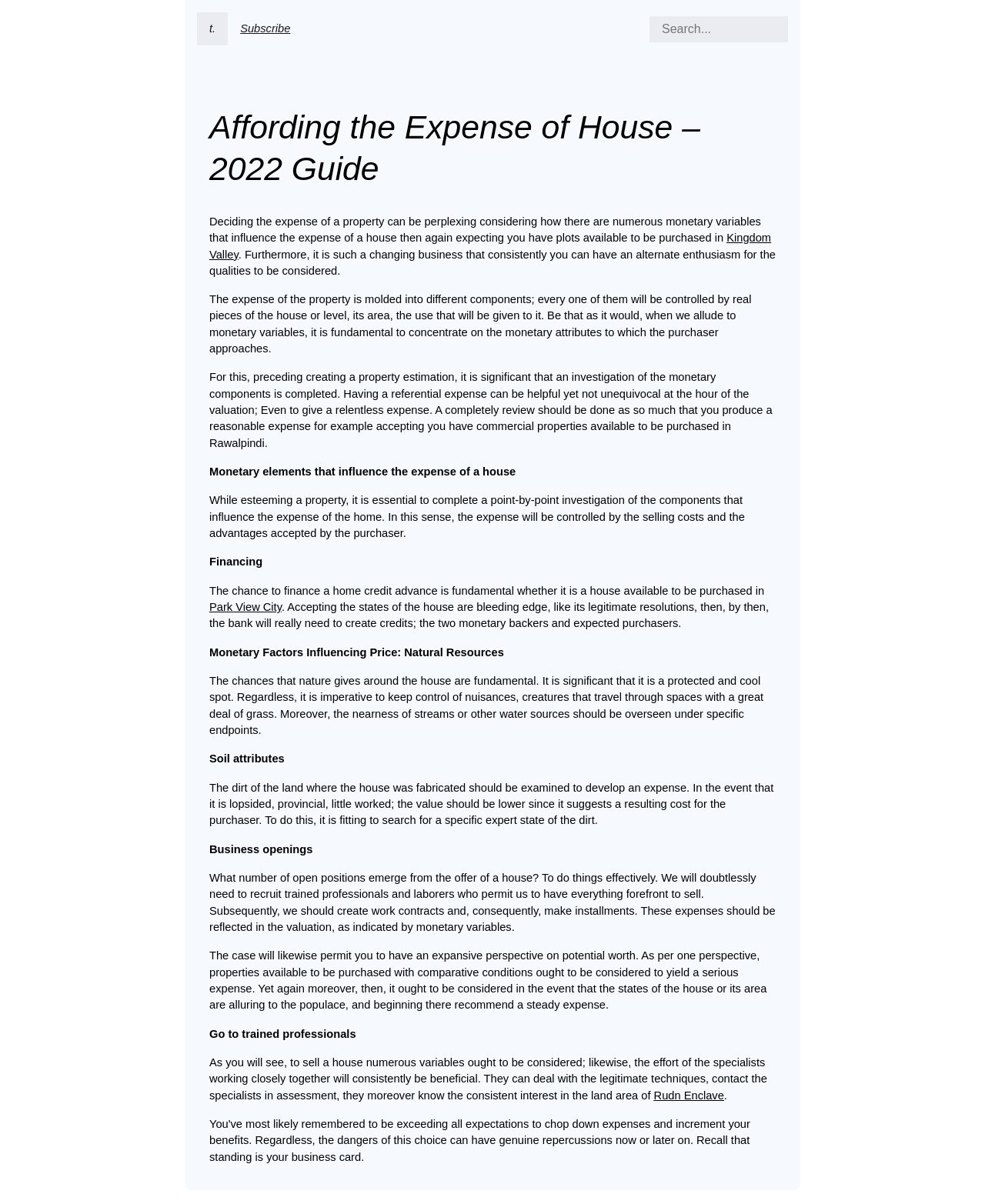Find the bounding box of the UI element described as follows: "Park View City".

[0.212, 0.499, 0.286, 0.509]